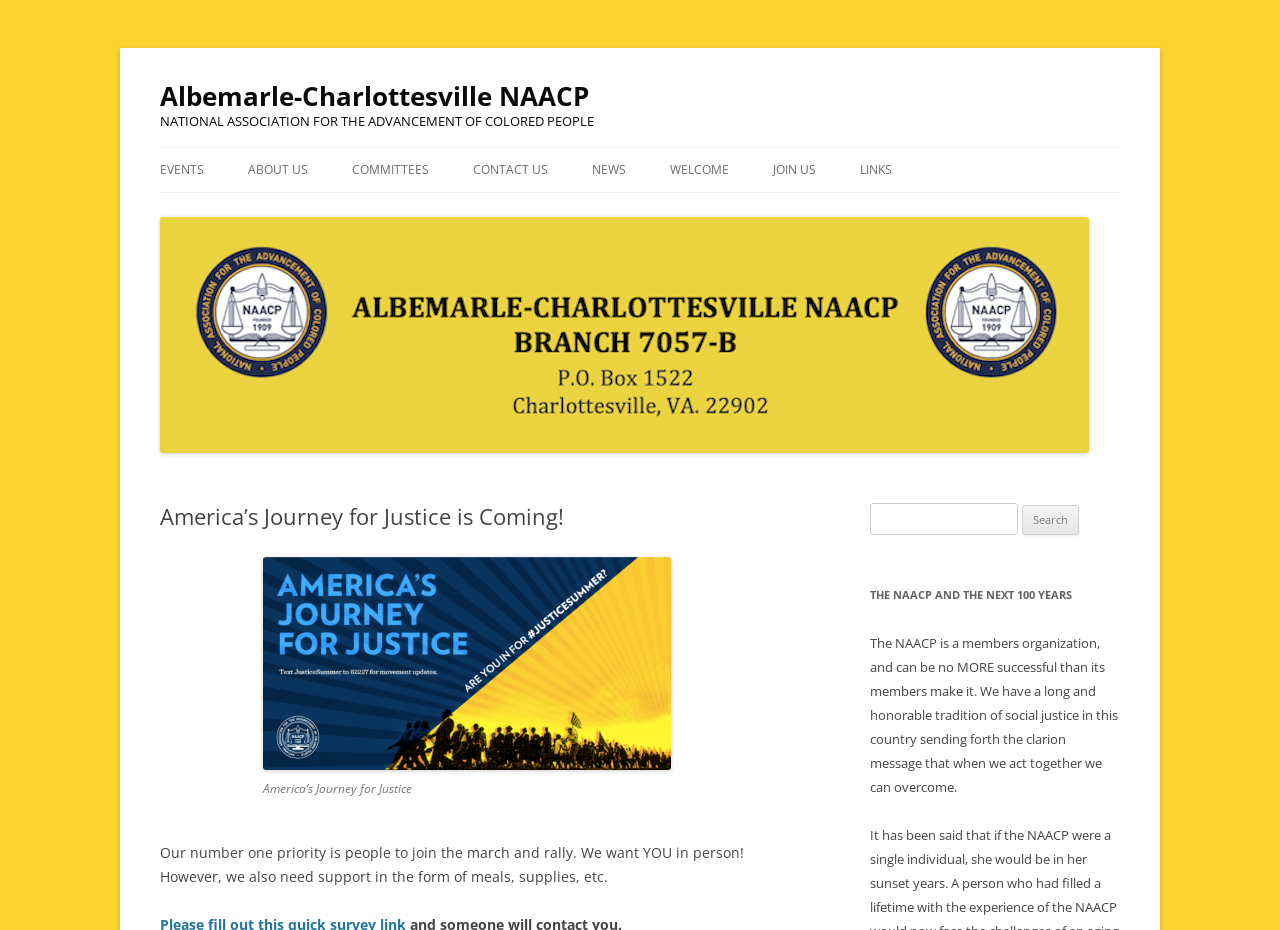Please identify the bounding box coordinates of the element that needs to be clicked to execute the following command: "Click the America's Journey for Justice logo". Provide the bounding box using four float numbers between 0 and 1, formatted as [left, top, right, bottom].

[0.206, 0.812, 0.525, 0.832]